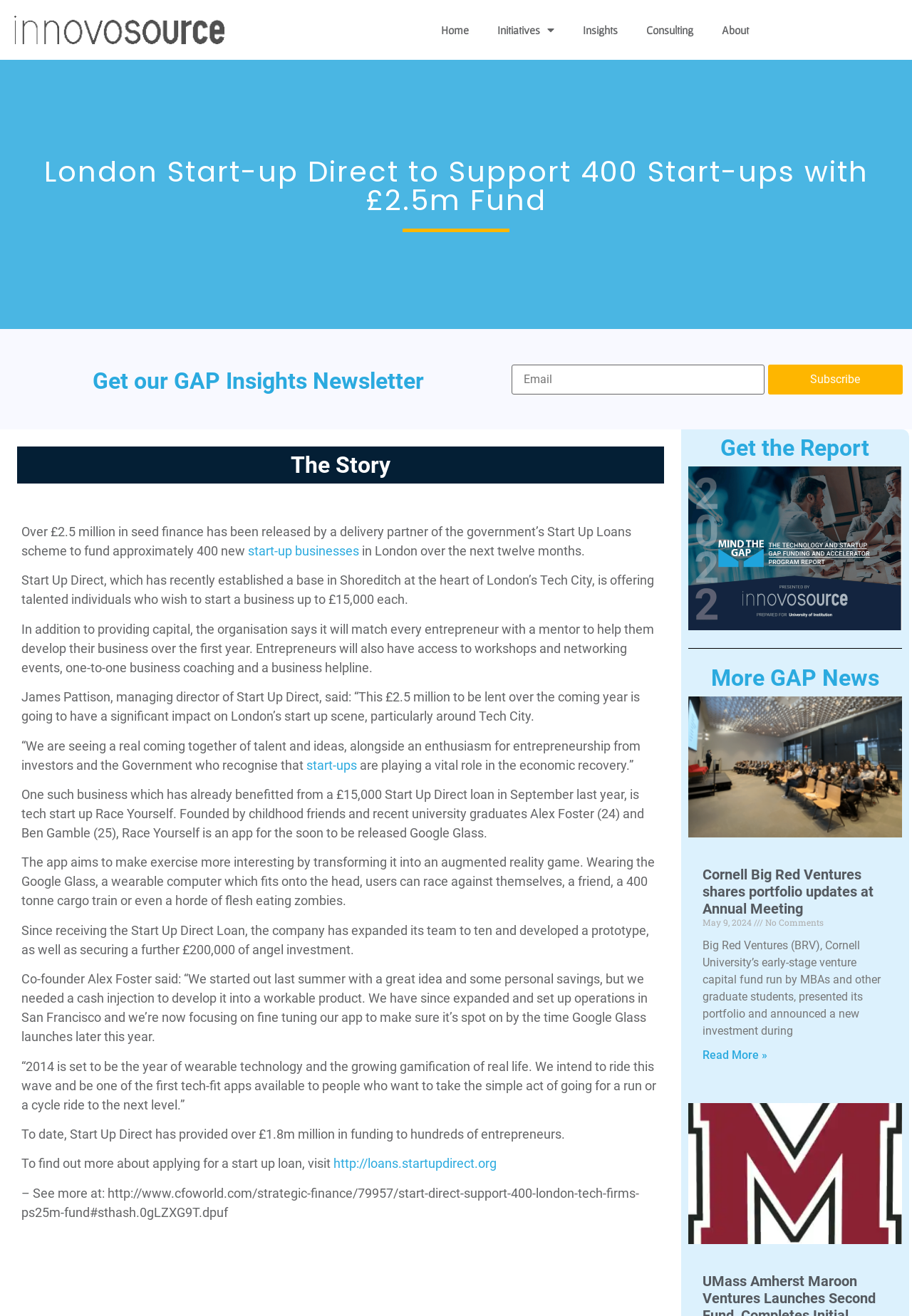What is the name of the organization offering start-up loans?
Please provide a single word or phrase as your answer based on the screenshot.

Start Up Direct